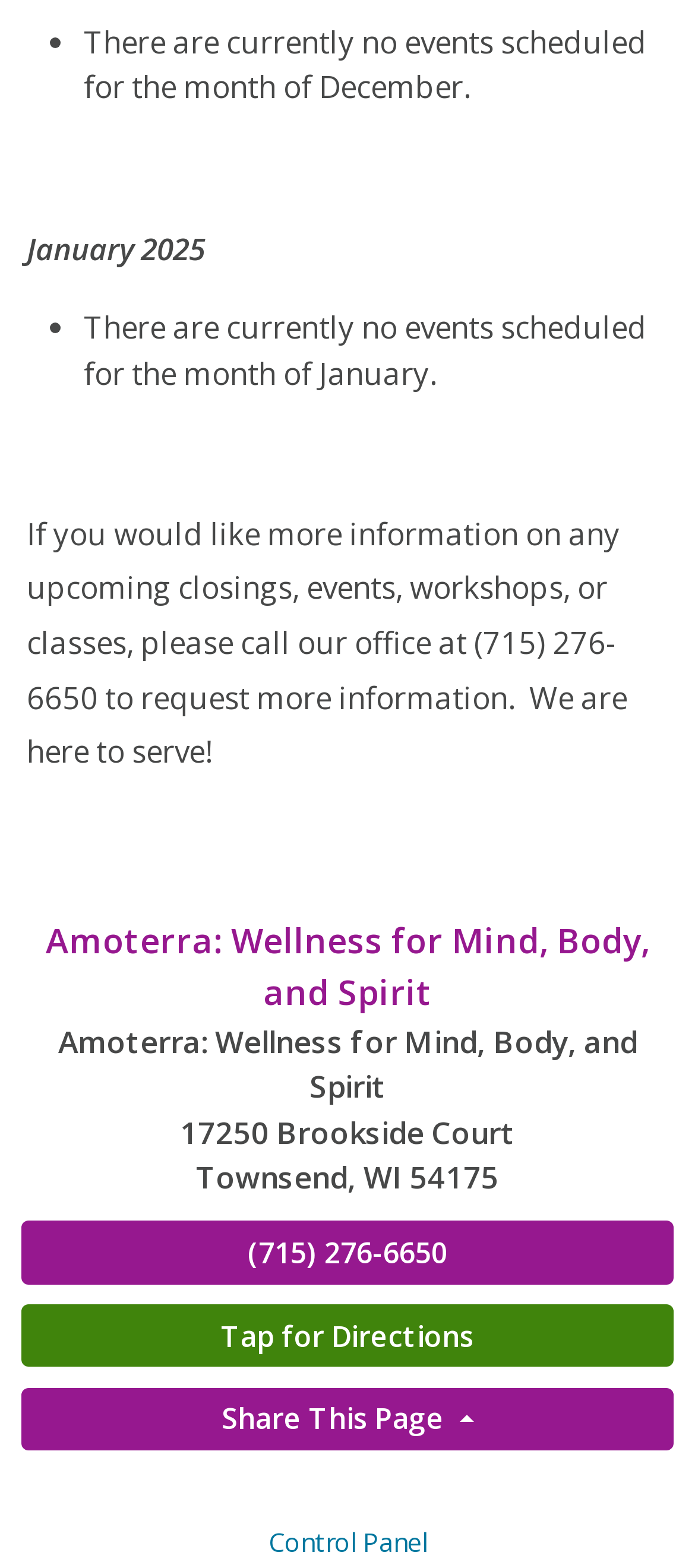Please specify the bounding box coordinates in the format (top-left x, top-left y, bottom-right x, bottom-right y), with values ranging from 0 to 1. Identify the bounding box for the UI component described as follows: search

None